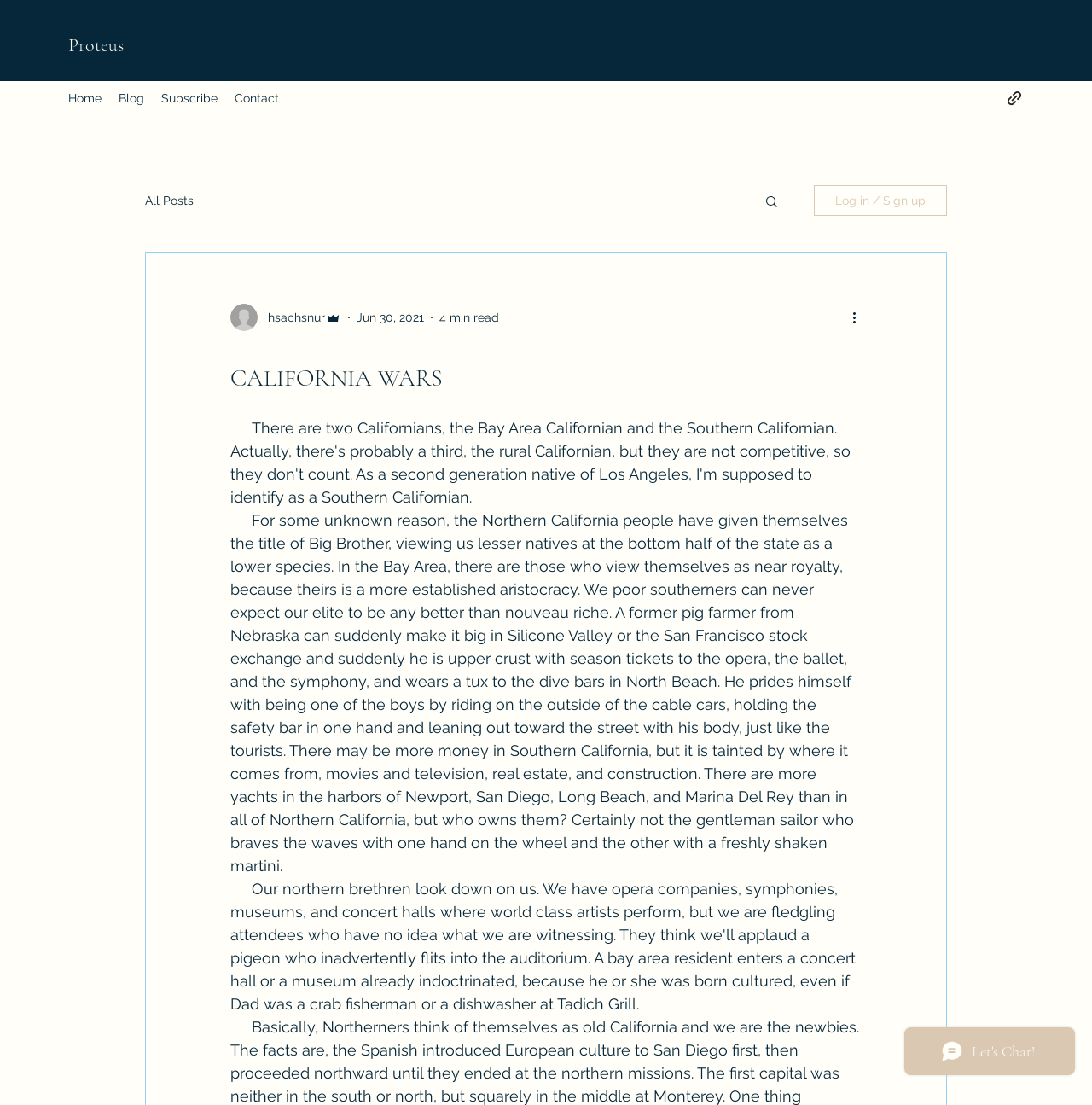Find the bounding box coordinates of the element I should click to carry out the following instruction: "Read 'Theory & Practice' article".

None